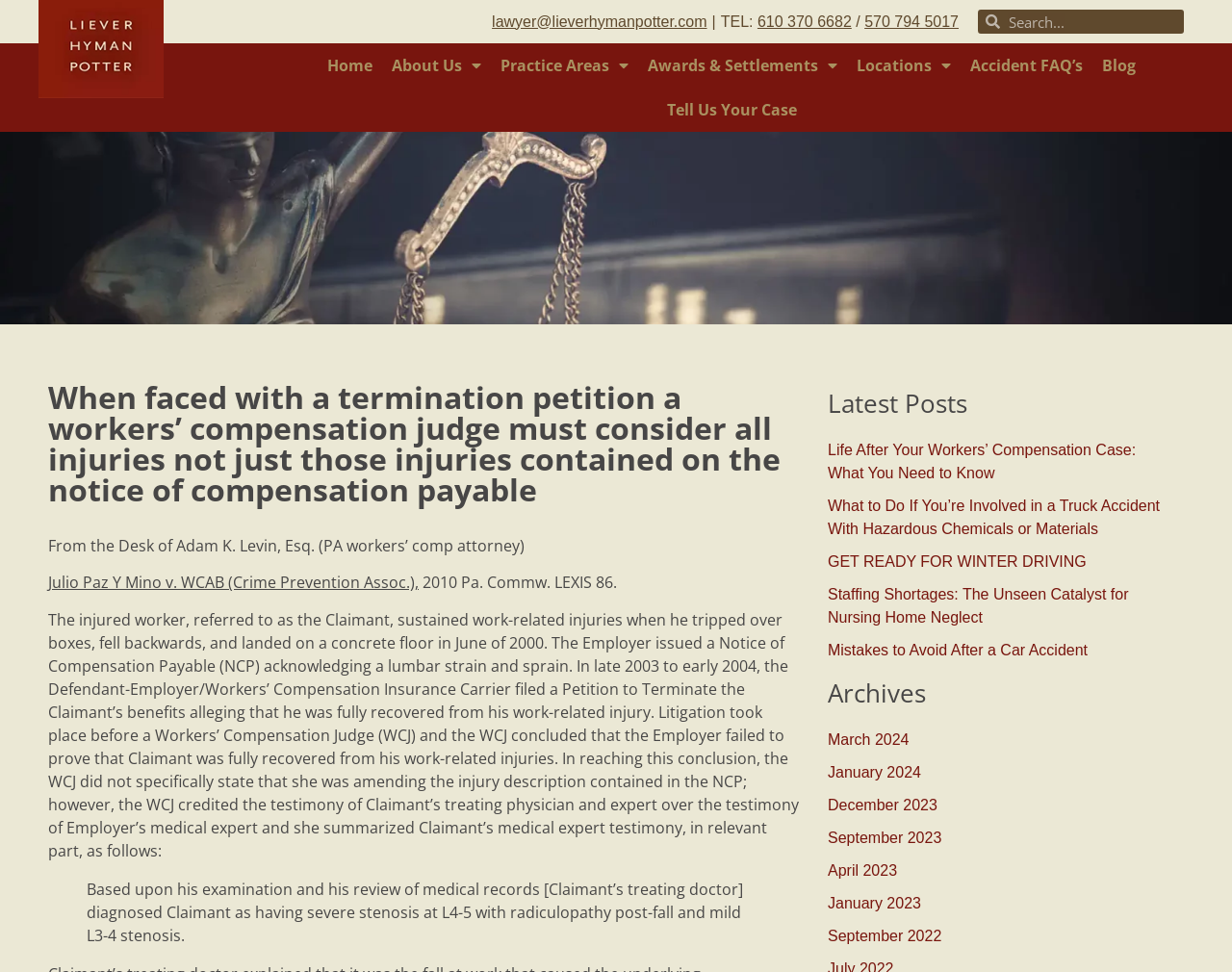Respond with a single word or phrase:
What is the phone number to contact the lawyer?

610 370 6682 or 570 794 5017